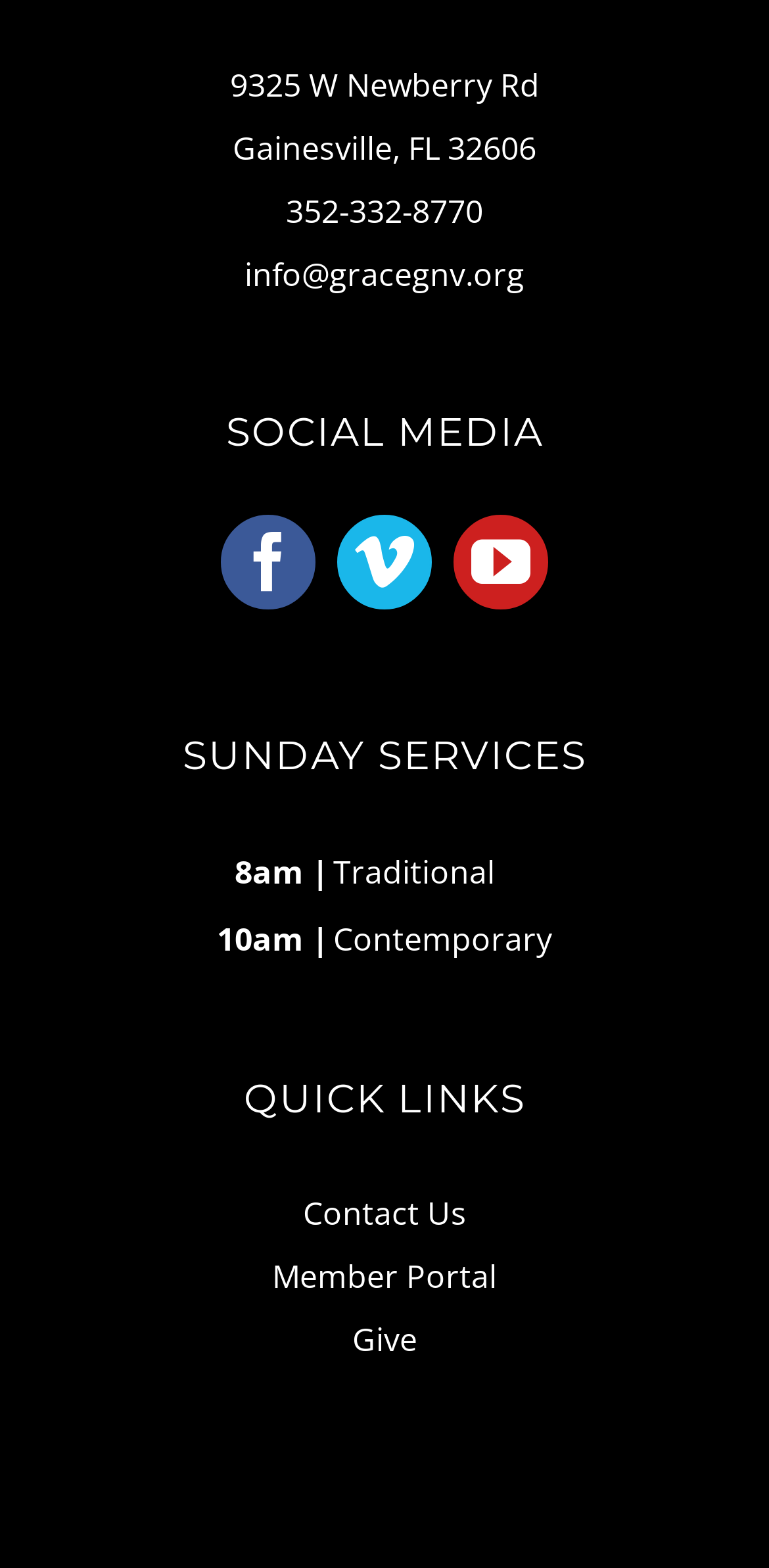What is the address of the church?
Using the image as a reference, give a one-word or short phrase answer.

9325 W Newberry Rd, Gainesville, FL 32606